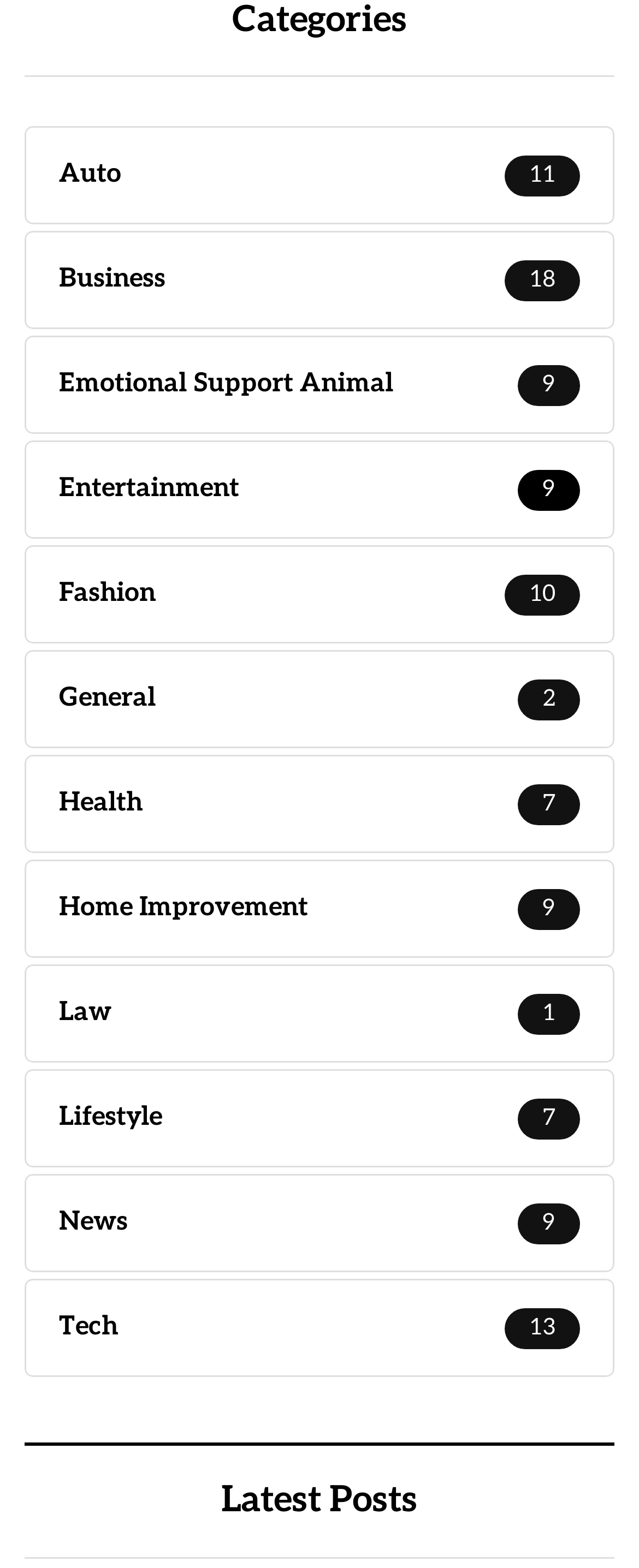Please identify the coordinates of the bounding box for the clickable region that will accomplish this instruction: "go to Entertainment 9".

[0.038, 0.281, 0.962, 0.344]